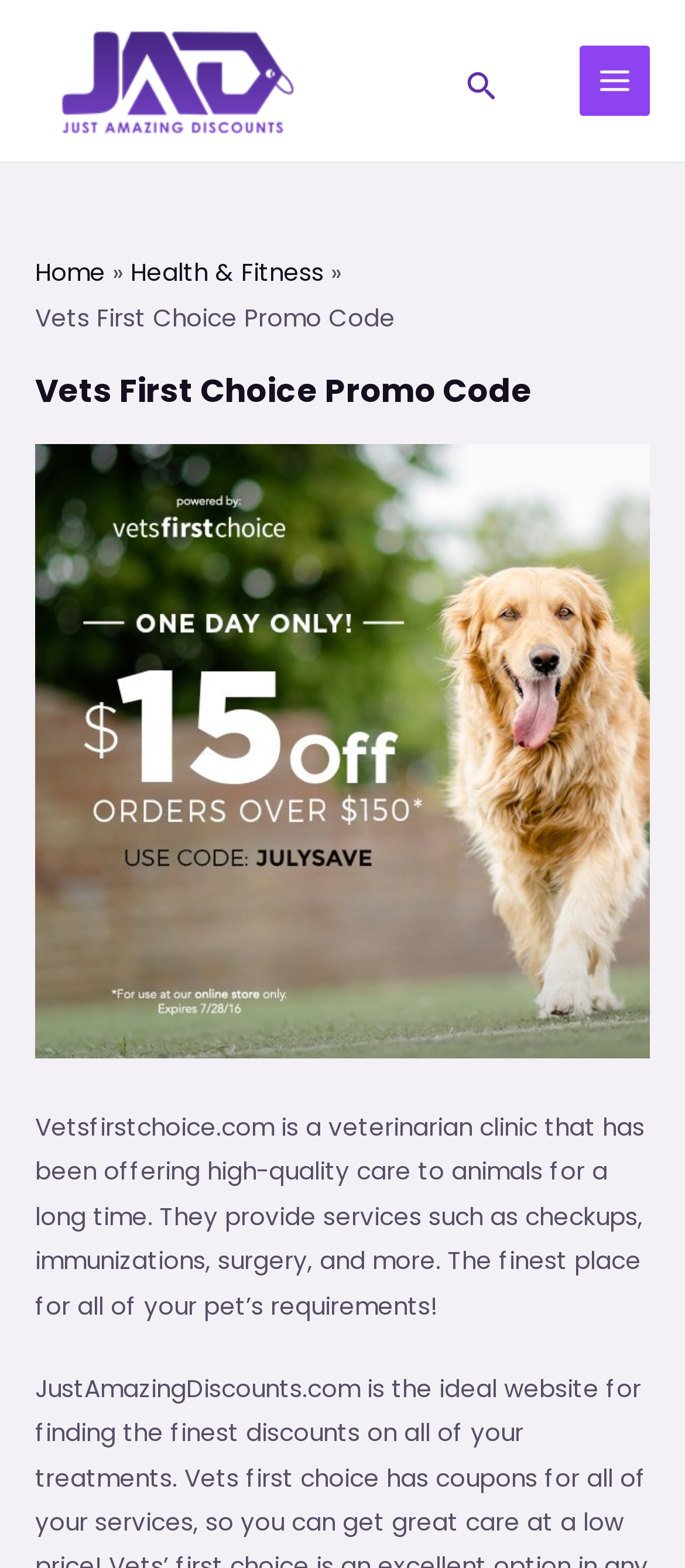Please examine the image and answer the question with a detailed explanation:
What is the main topic of the webpage?

The main topic of the webpage can be determined by looking at the heading element 'Vets First Choice Promo Code' which is a prominent element on the webpage, and also by looking at the static text element that describes the clinic's services.